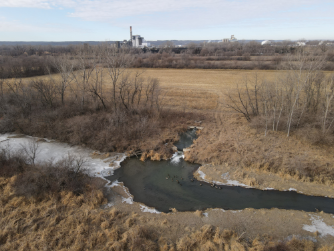What is visible in the background of the image?
From the image, respond with a single word or phrase.

Industrial facility